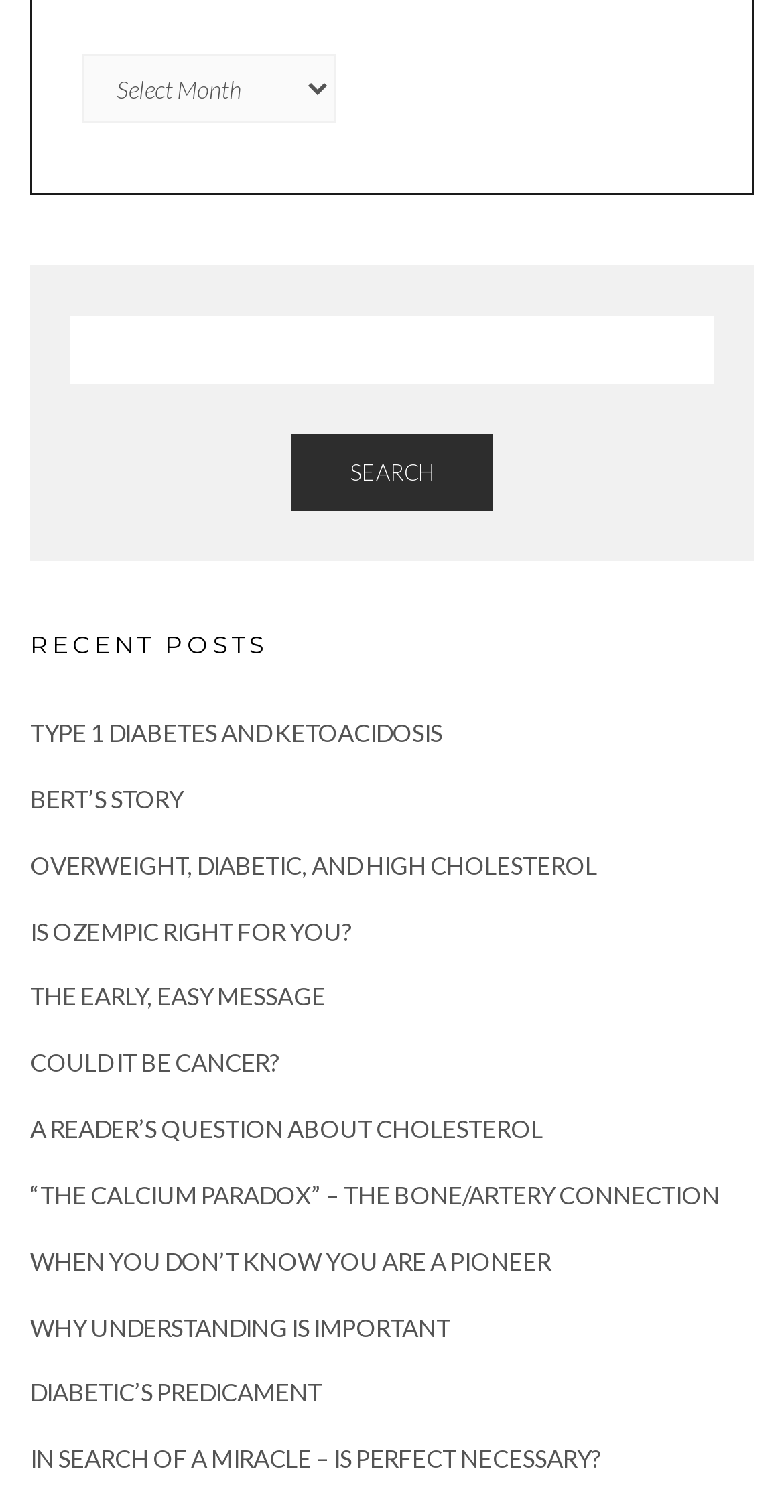Please identify the bounding box coordinates of the area I need to click to accomplish the following instruction: "select an archive".

[0.105, 0.036, 0.428, 0.081]